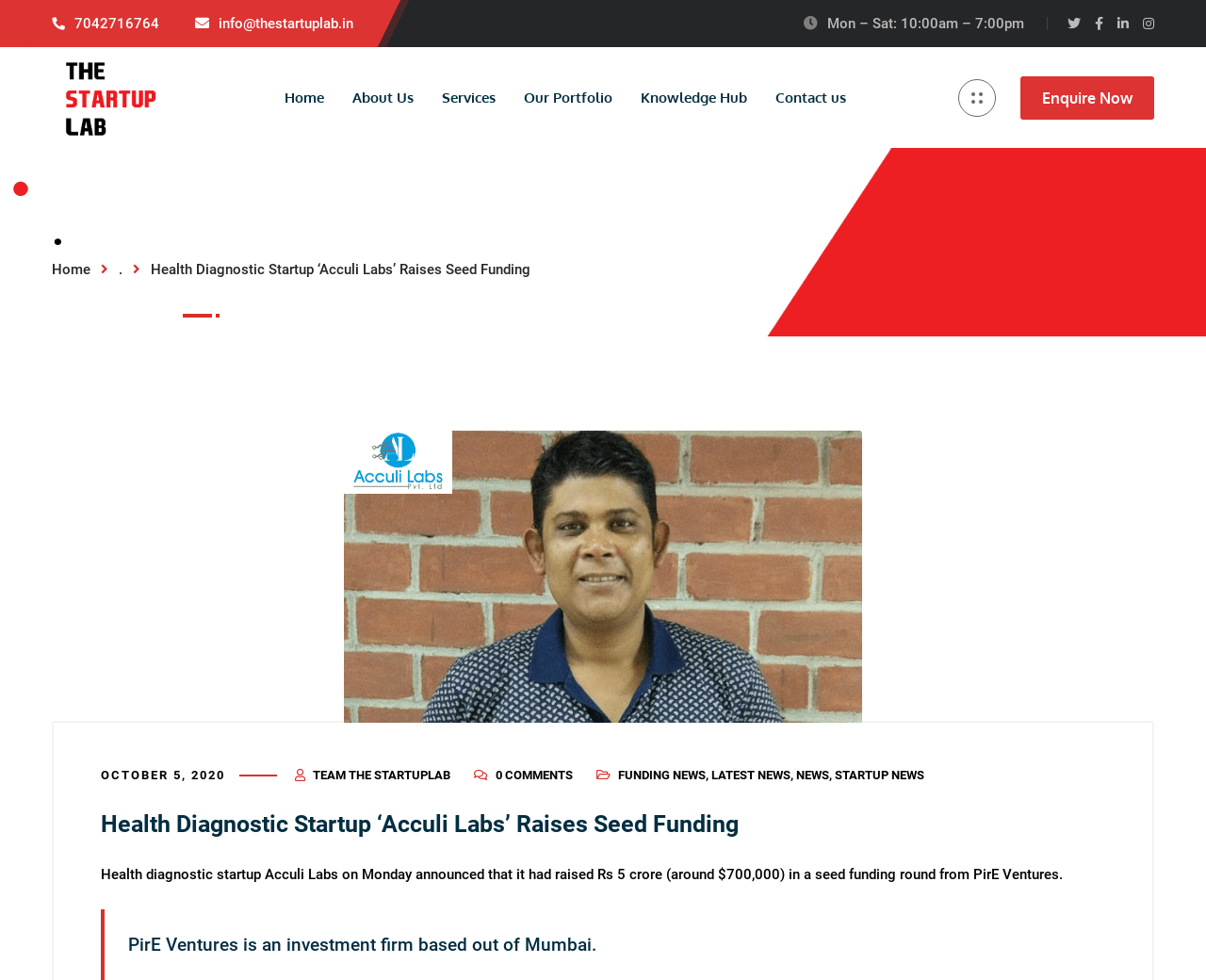Provide the bounding box coordinates of the area you need to click to execute the following instruction: "Click the 'Enquire Now' button".

[0.846, 0.077, 0.957, 0.122]